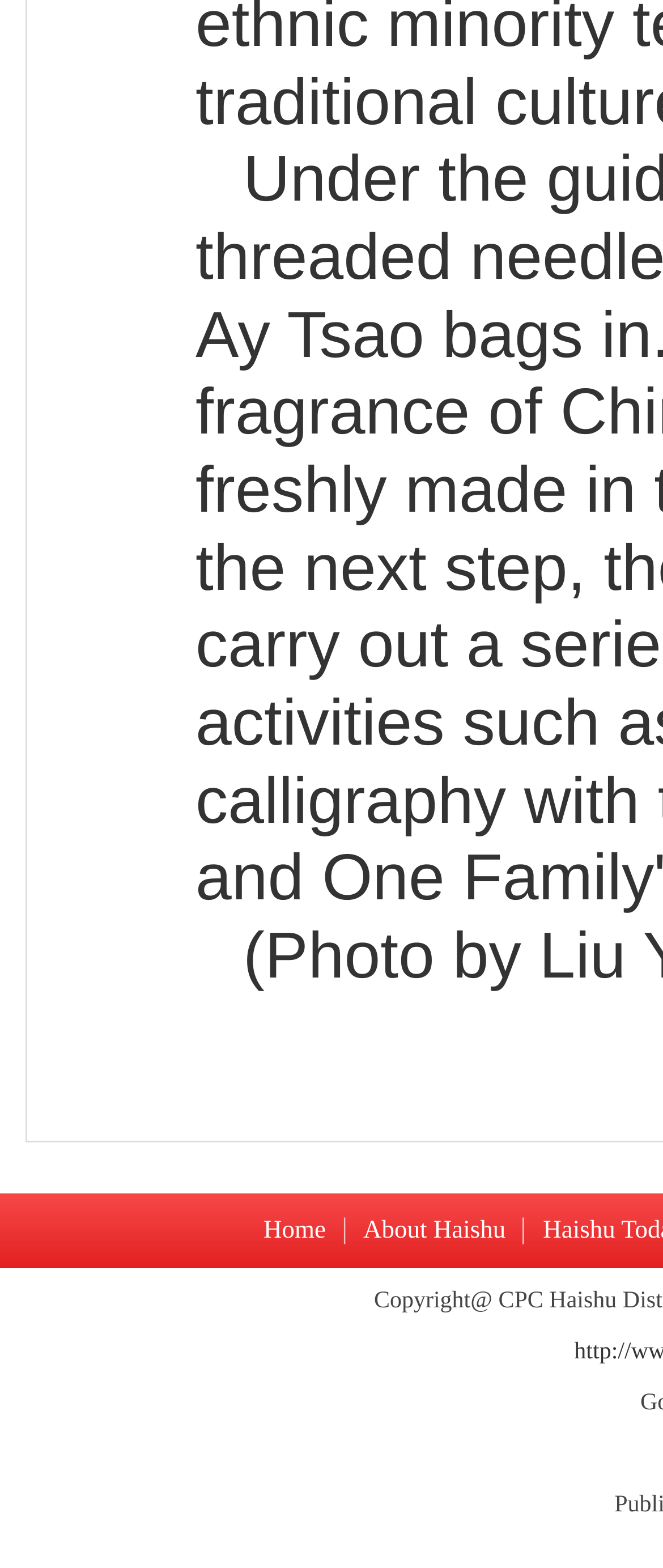Provide the bounding box coordinates for the specified HTML element described in this description: "About Haishu". The coordinates should be four float numbers ranging from 0 to 1, in the format [left, top, right, bottom].

[0.548, 0.777, 0.763, 0.794]